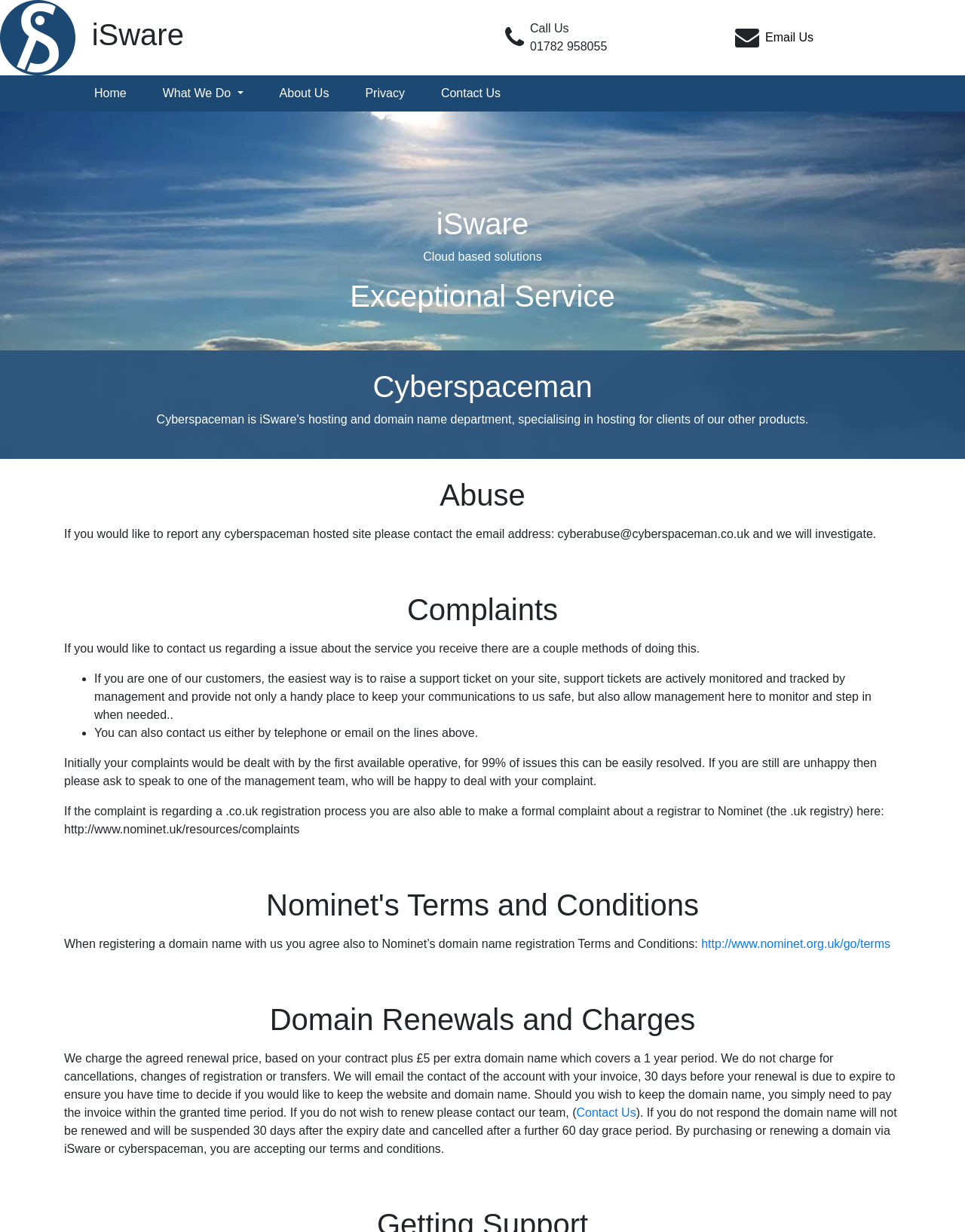Pinpoint the bounding box coordinates of the clickable area necessary to execute the following instruction: "Click 'Email Us'". The coordinates should be given as four float numbers between 0 and 1, namely [left, top, right, bottom].

[0.793, 0.025, 0.843, 0.035]